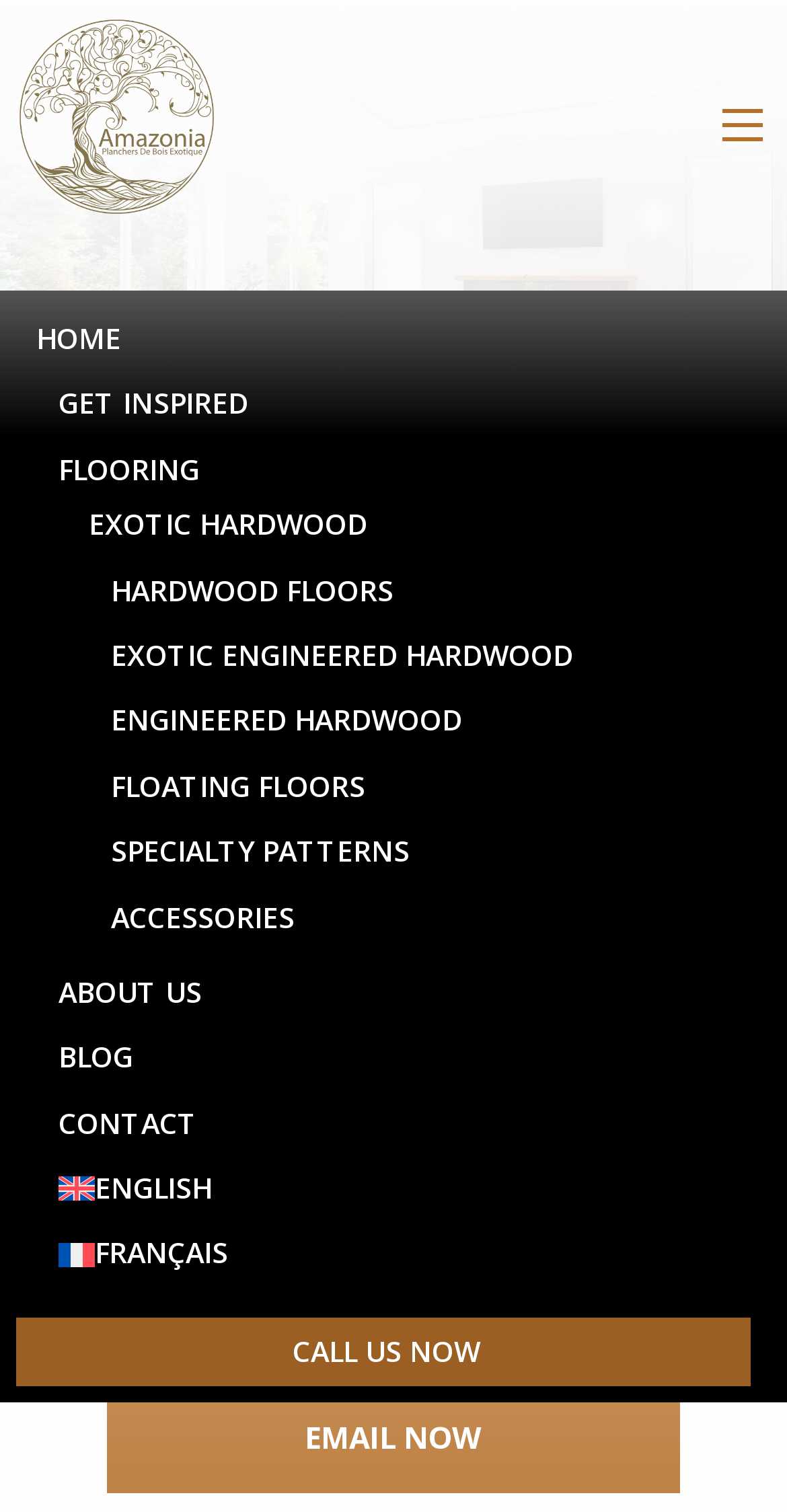Determine the bounding box coordinates of the section I need to click to execute the following instruction: "email now". Provide the coordinates as four float numbers between 0 and 1, i.e., [left, top, right, bottom].

[0.137, 0.906, 0.863, 0.987]